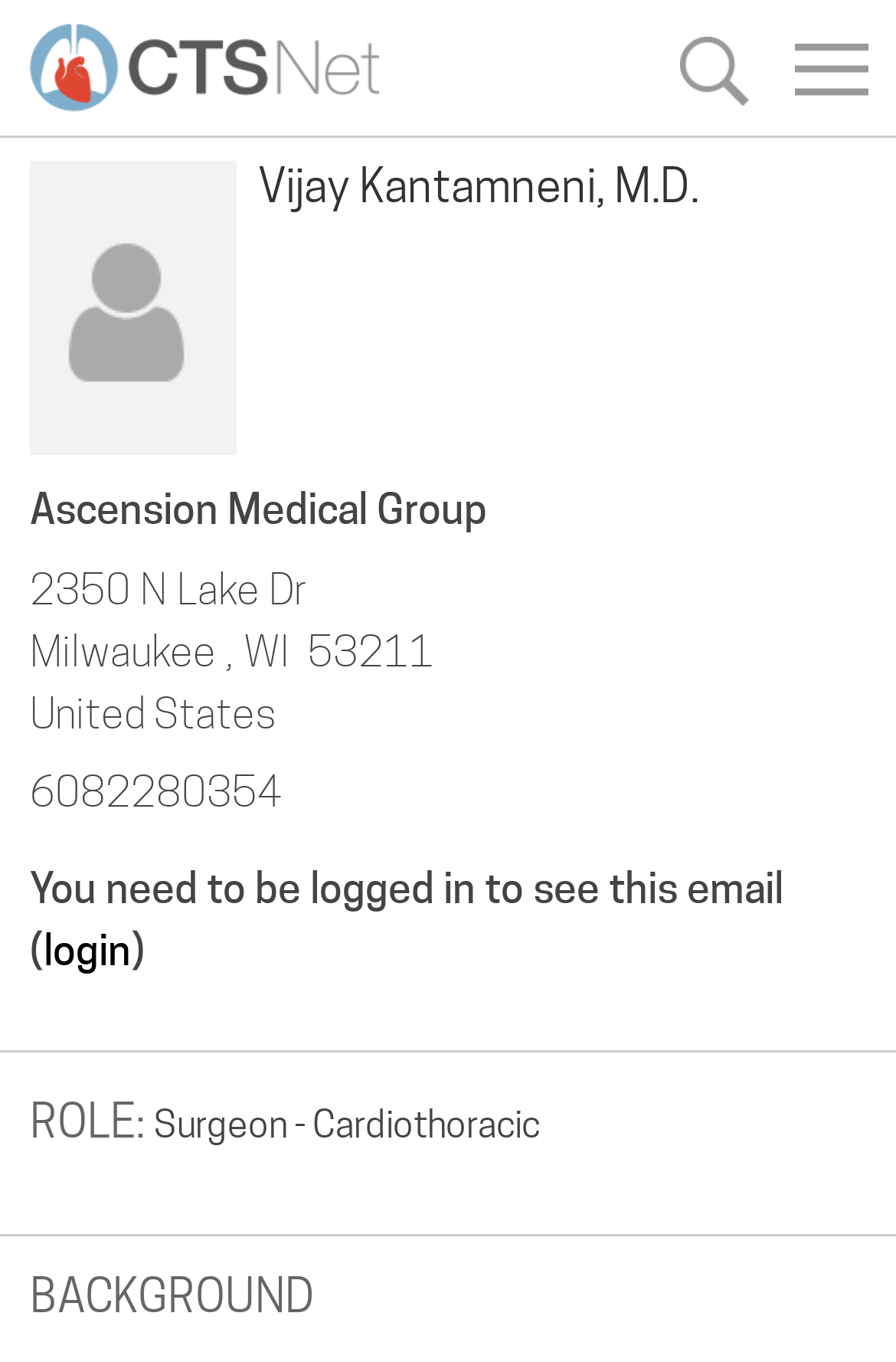What is the name of the doctor?
Look at the screenshot and give a one-word or phrase answer.

Vijay Kantamneni